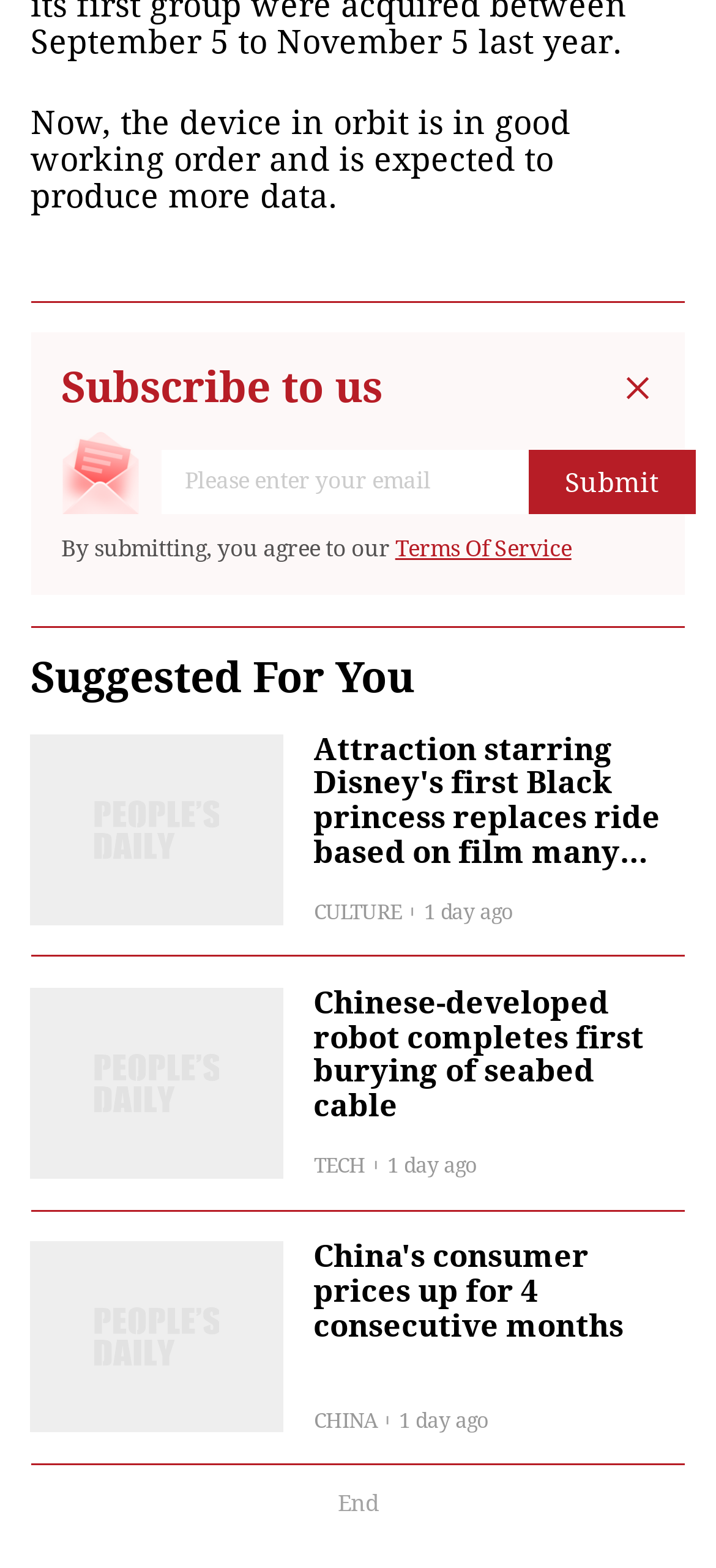Provide your answer in a single word or phrase: 
What is the purpose of the textbox?

Enter email